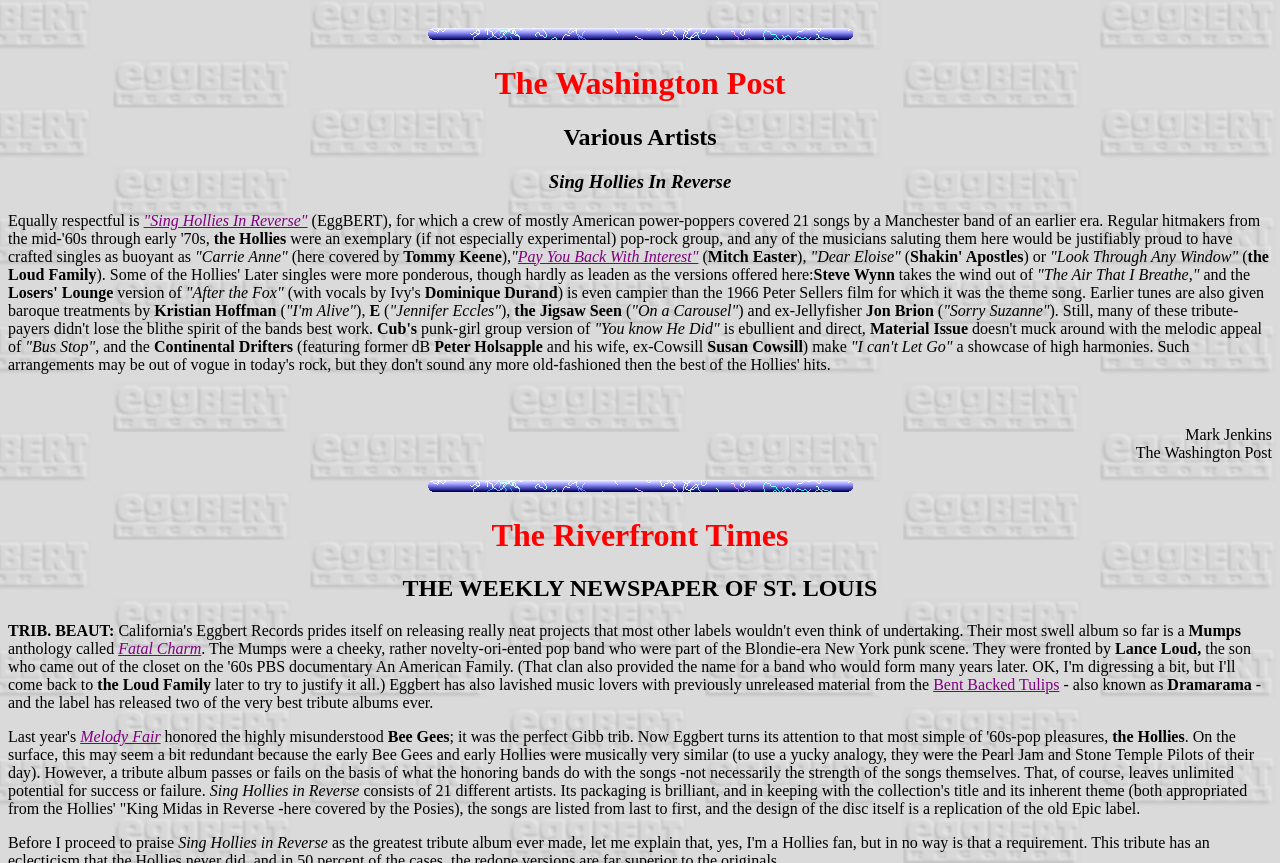Who is the author of the review?
Answer with a single word or phrase by referring to the visual content.

Mark Jenkins